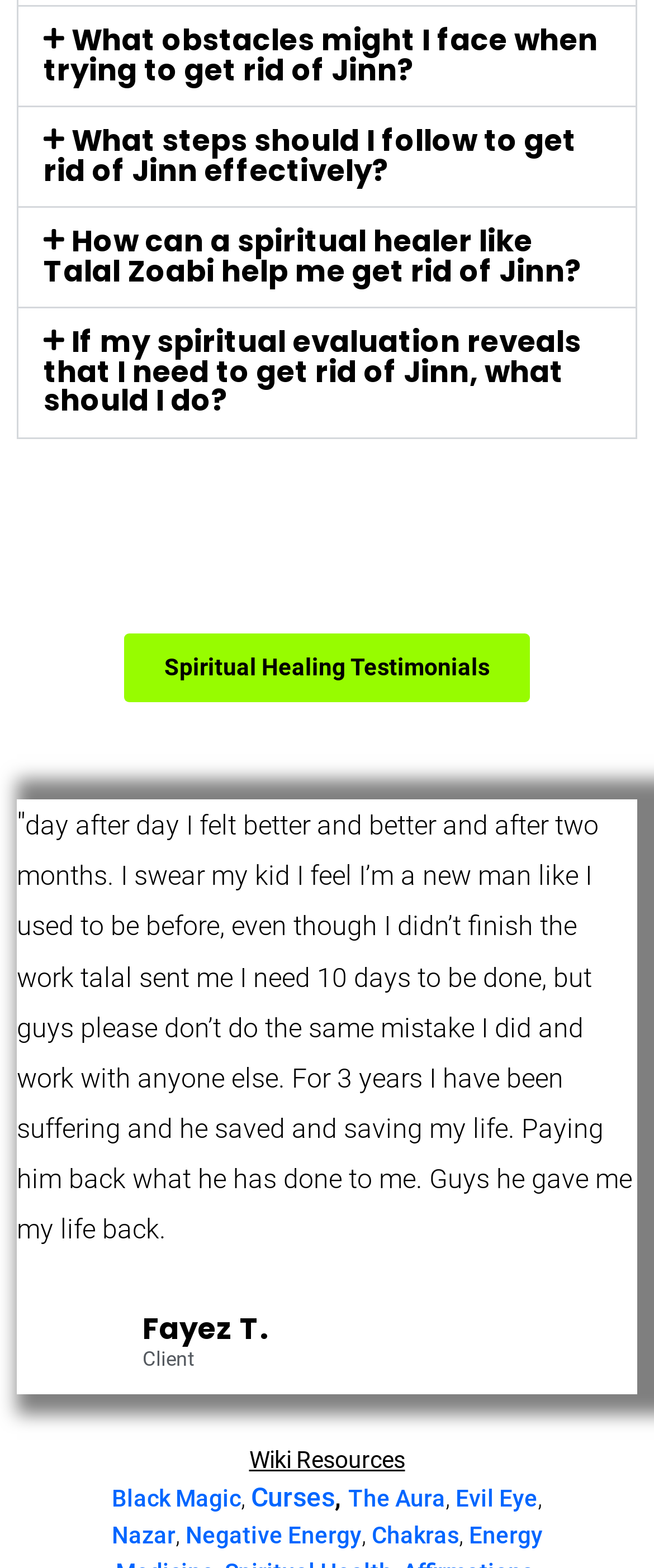Identify the bounding box coordinates for the element that needs to be clicked to fulfill this instruction: "Learn about Black Magic". Provide the coordinates in the format of four float numbers between 0 and 1: [left, top, right, bottom].

[0.171, 0.947, 0.368, 0.964]